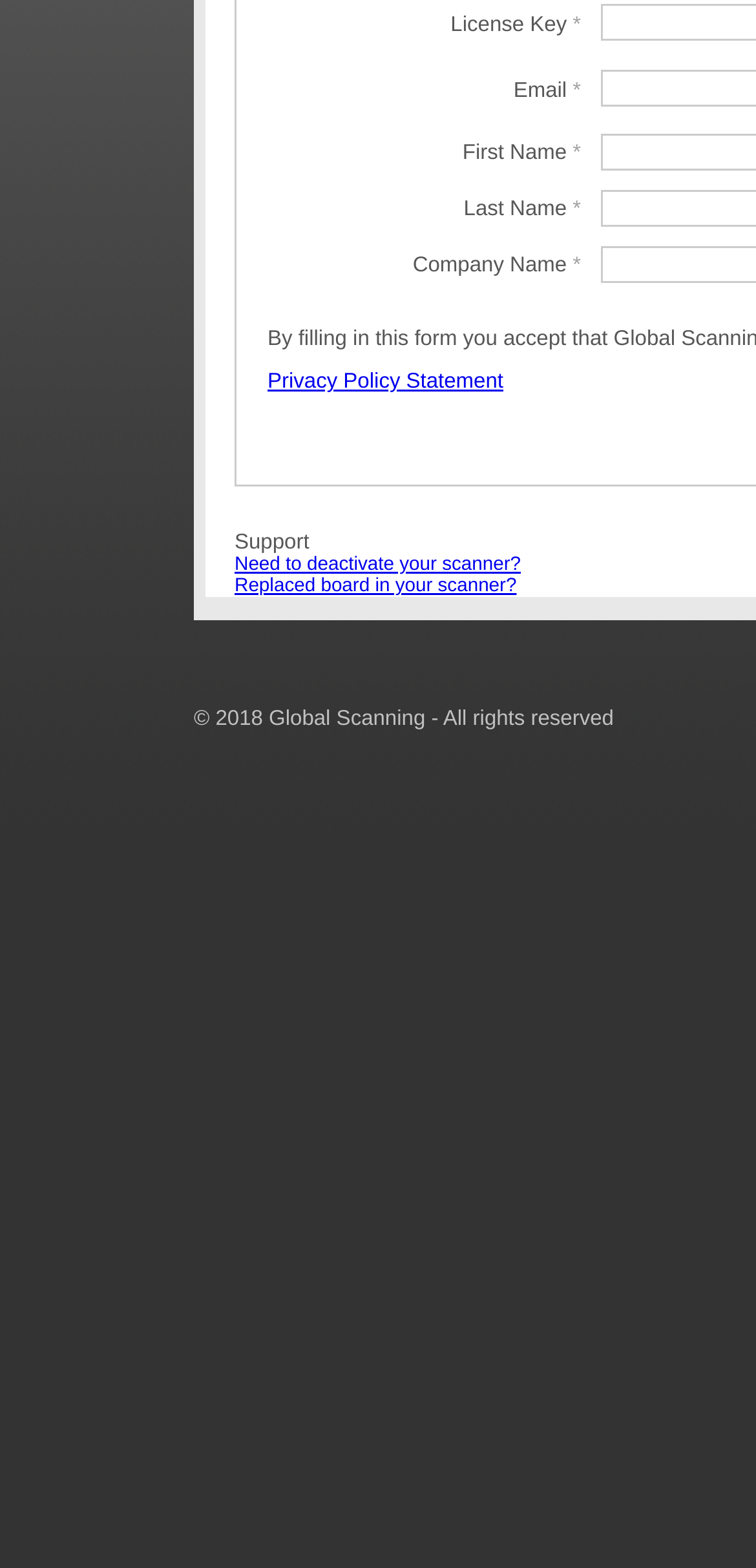Given the description "Need to deactivate your scanner?", determine the bounding box of the corresponding UI element.

[0.31, 0.354, 0.689, 0.367]